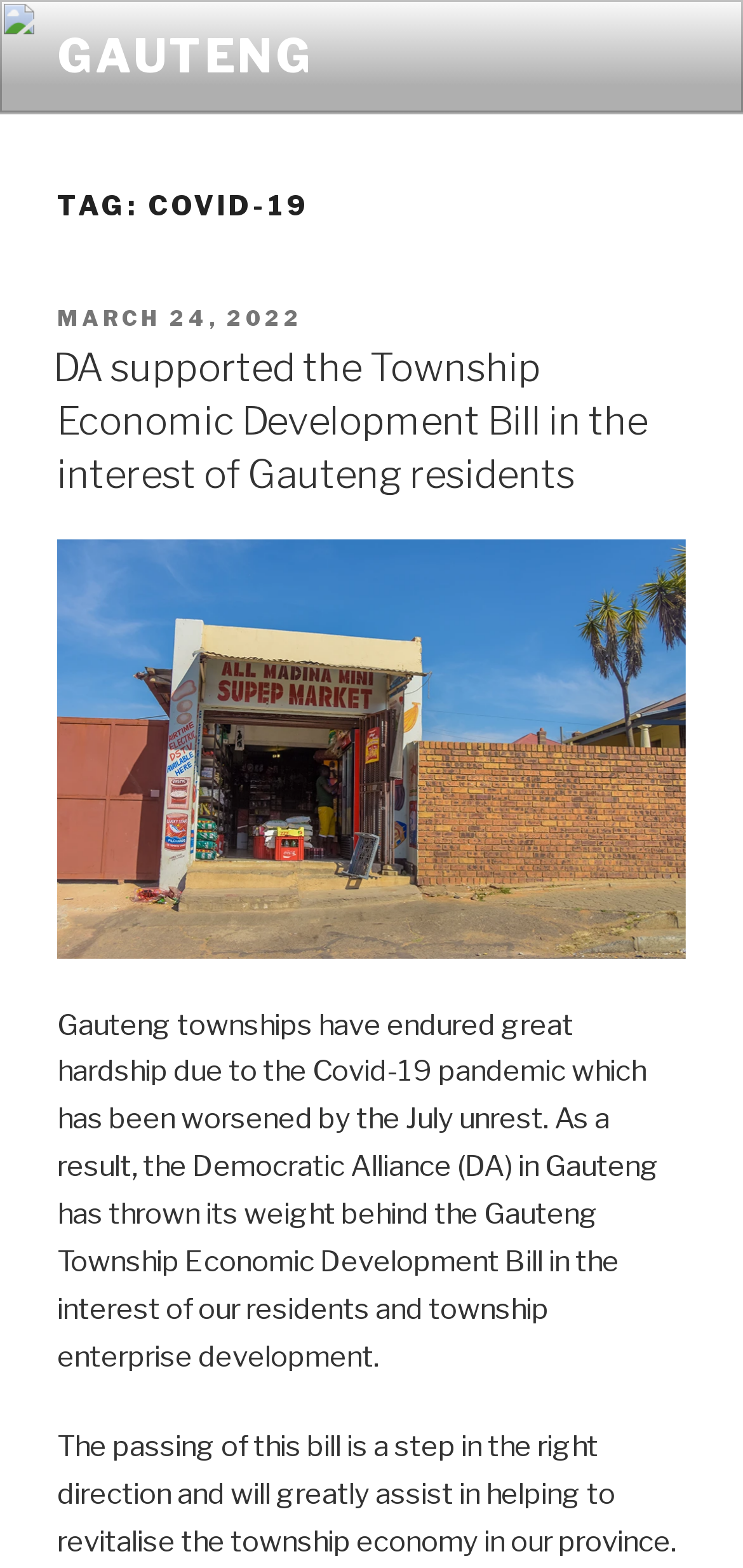Give the bounding box coordinates for this UI element: "March 24, 2022March 24, 2022". The coordinates should be four float numbers between 0 and 1, arranged as [left, top, right, bottom].

[0.077, 0.194, 0.408, 0.211]